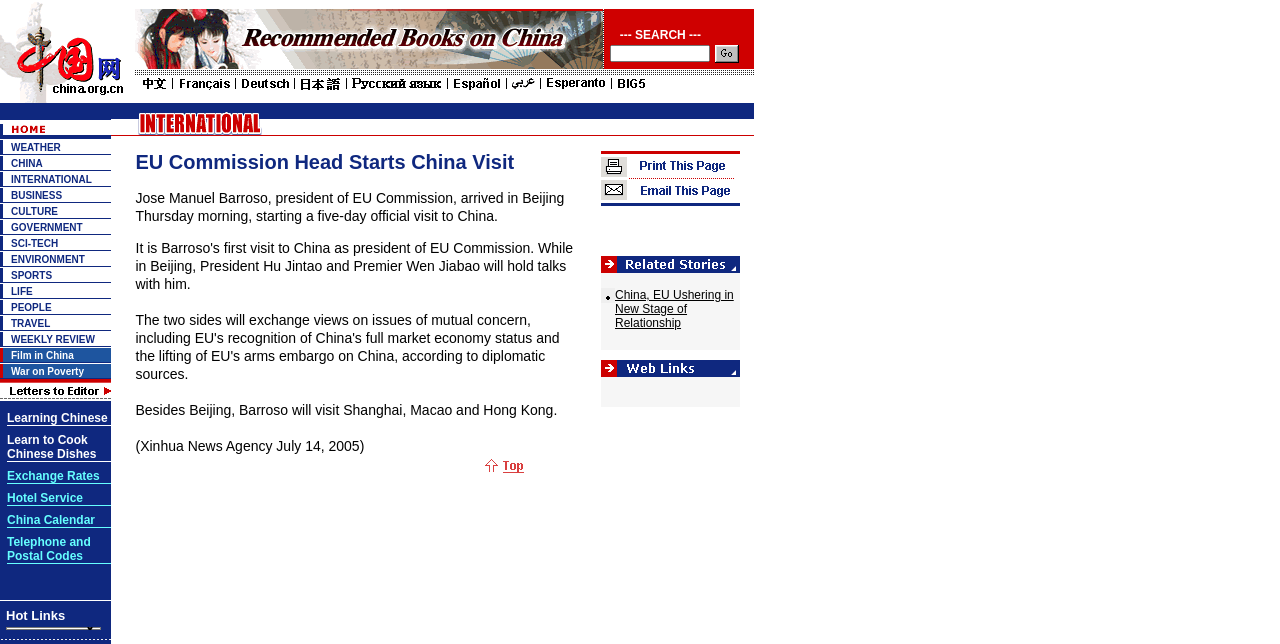Find and specify the bounding box coordinates that correspond to the clickable region for the instruction: "Search for something".

[0.105, 0.085, 0.471, 0.112]